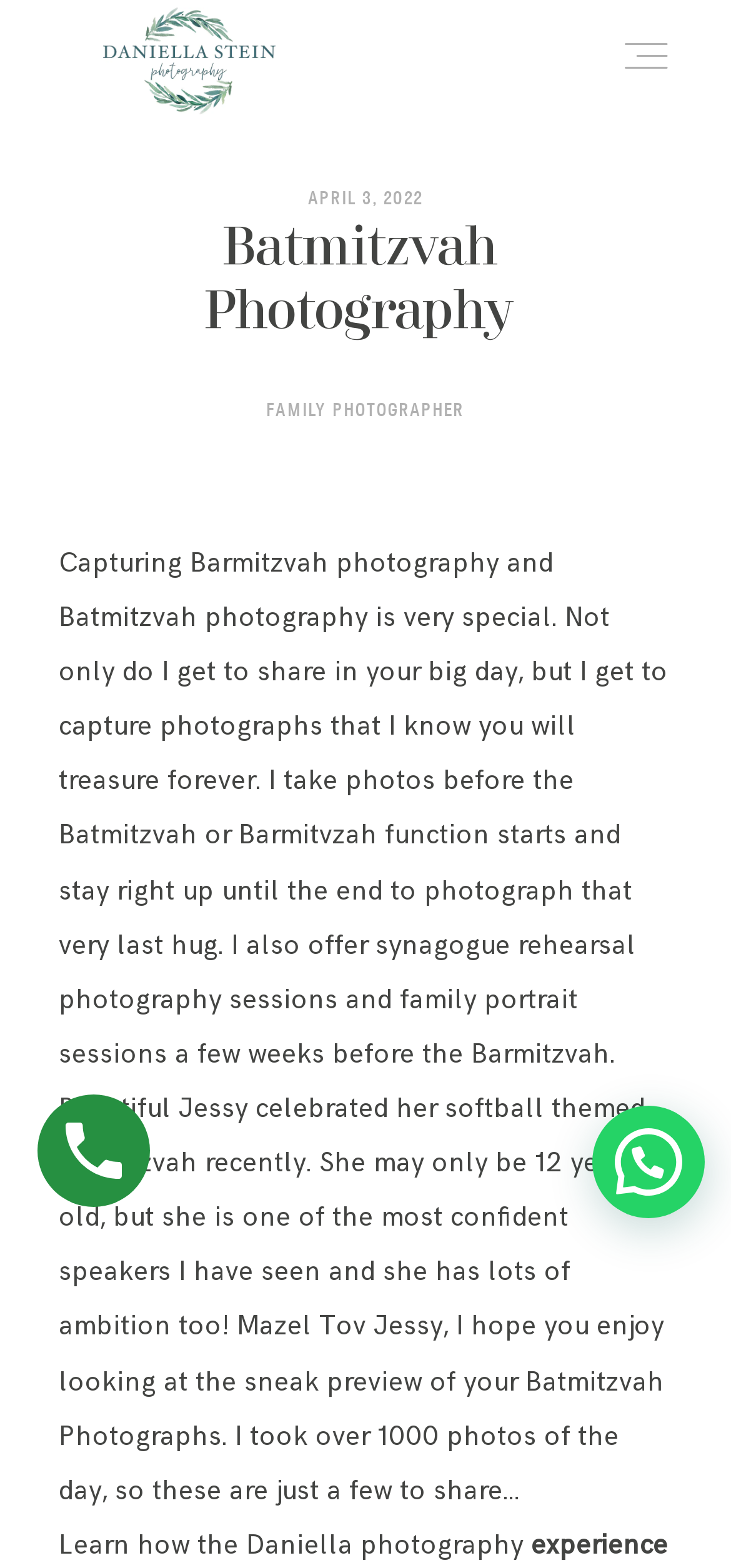Locate and provide the bounding box coordinates for the HTML element that matches this description: "parent_node: APRIL 3, 2022".

[0.051, 0.698, 0.205, 0.77]